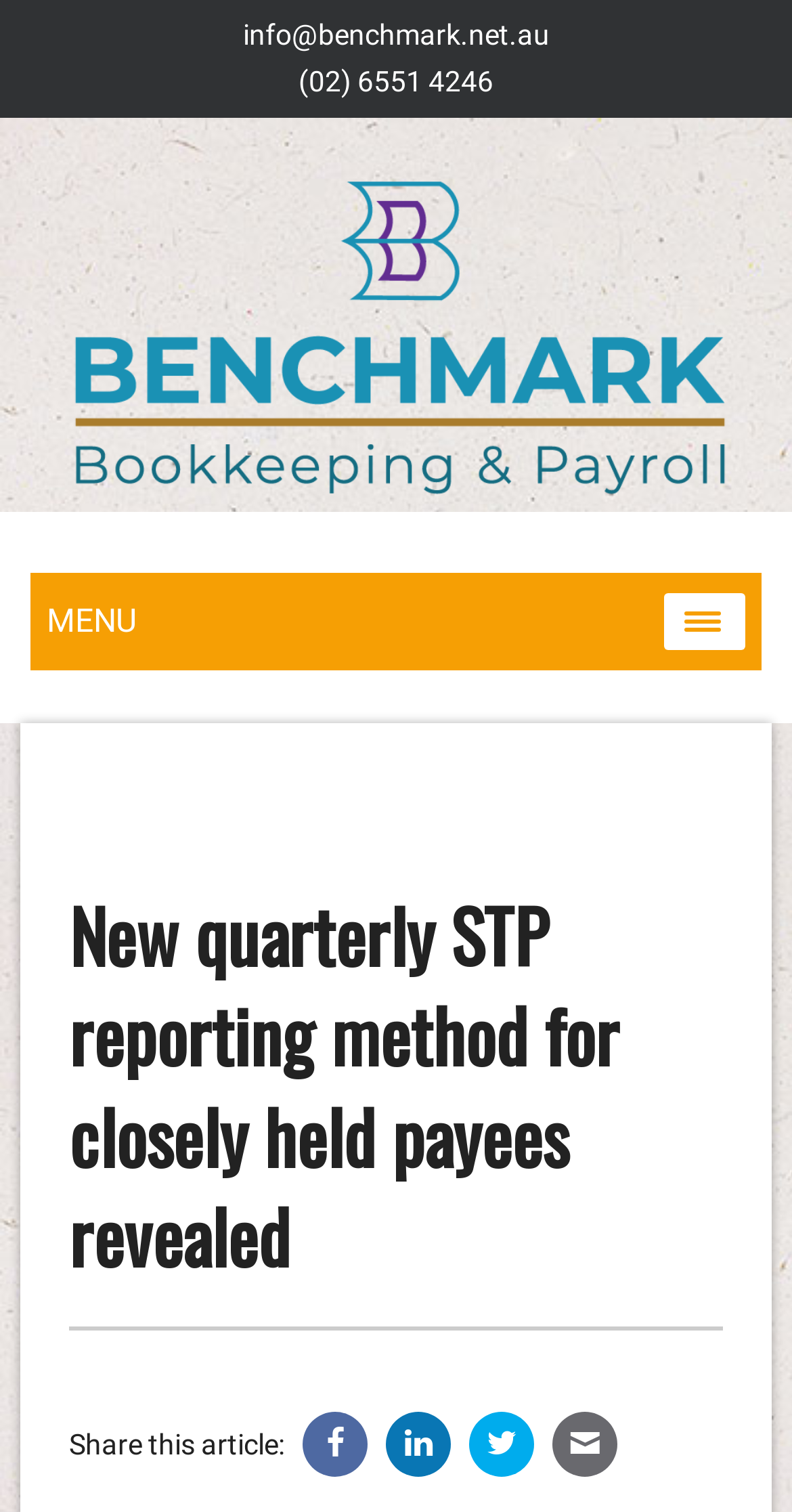What is the phone number to contact Benchmark?
Please use the image to provide an in-depth answer to the question.

I found the phone number by looking at the link element with the text '(02) 6551 4246' which is located at the top of the webpage, next to the email address.